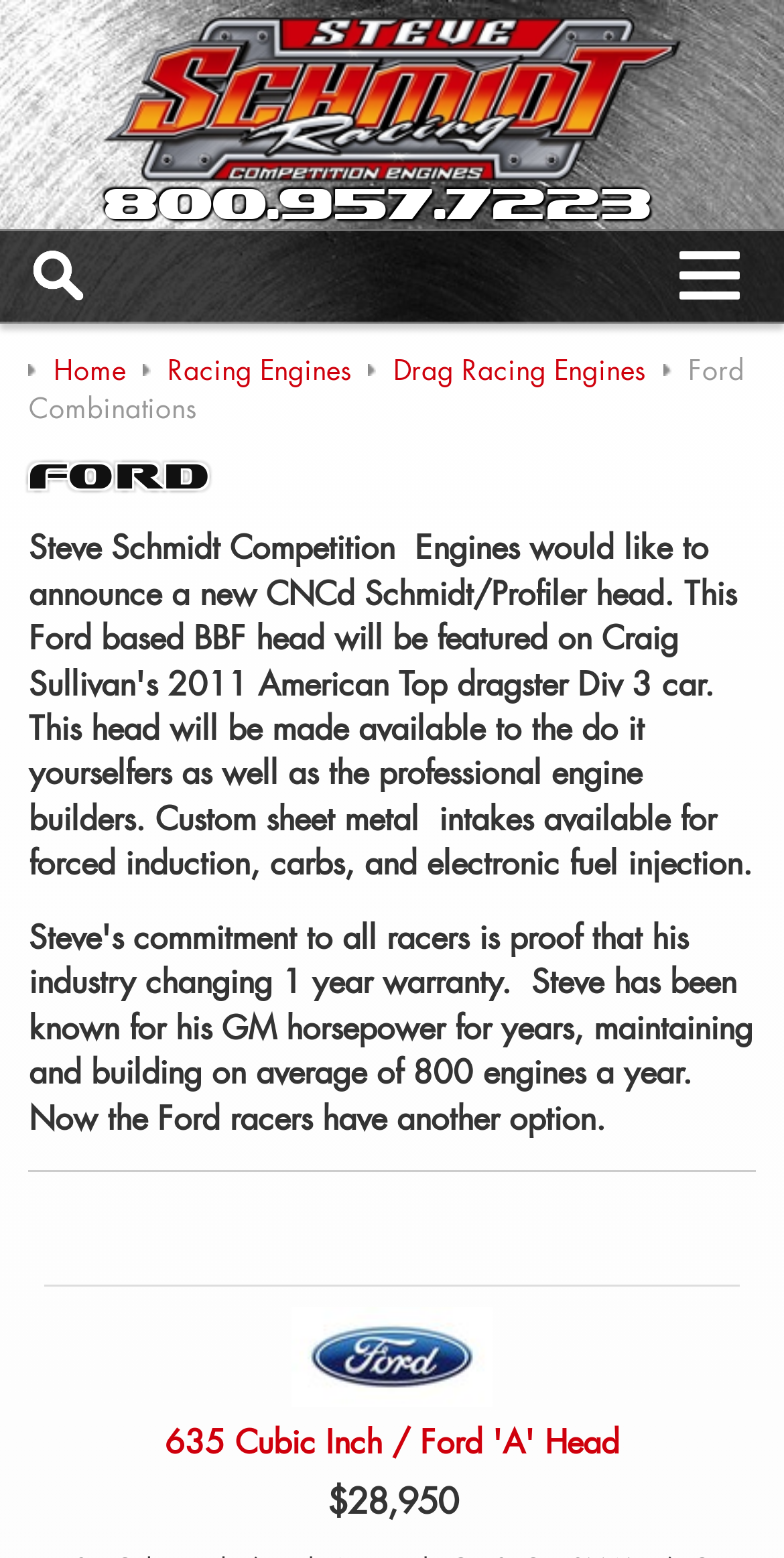Give a short answer to this question using one word or a phrase:
What type of racing engines does Steve Schmidt specialize in?

Drag Racing Engines